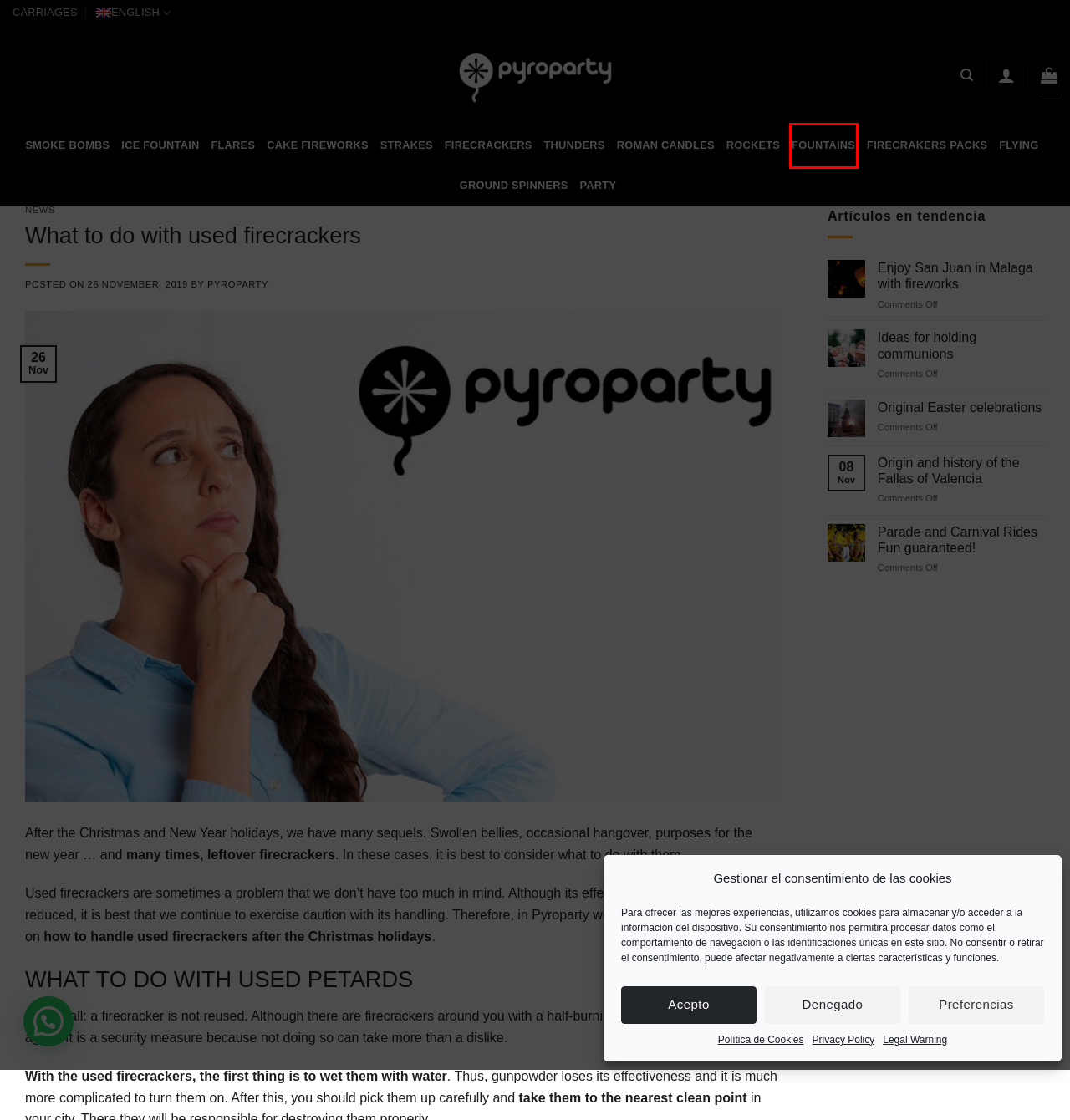Consider the screenshot of a webpage with a red bounding box around an element. Select the webpage description that best corresponds to the new page after clicking the element inside the red bounding box. Here are the candidates:
A. Carrito | Pyroparty
B. Ice Fountains | Pyroparty
C. Enjoy San Juan in Malaga with fireworks | Pyroparty
D. Parade and Carnival Rides Fun guaranteed! | Pyroparty
E. Flying archivos | Pyroparty
F. Firework Rockets | Pyroparty
G. Pyrotechnic fountains in Malaga | Pyroparty
H. Best Party Supplies for Celebrations | Pyroparty

G